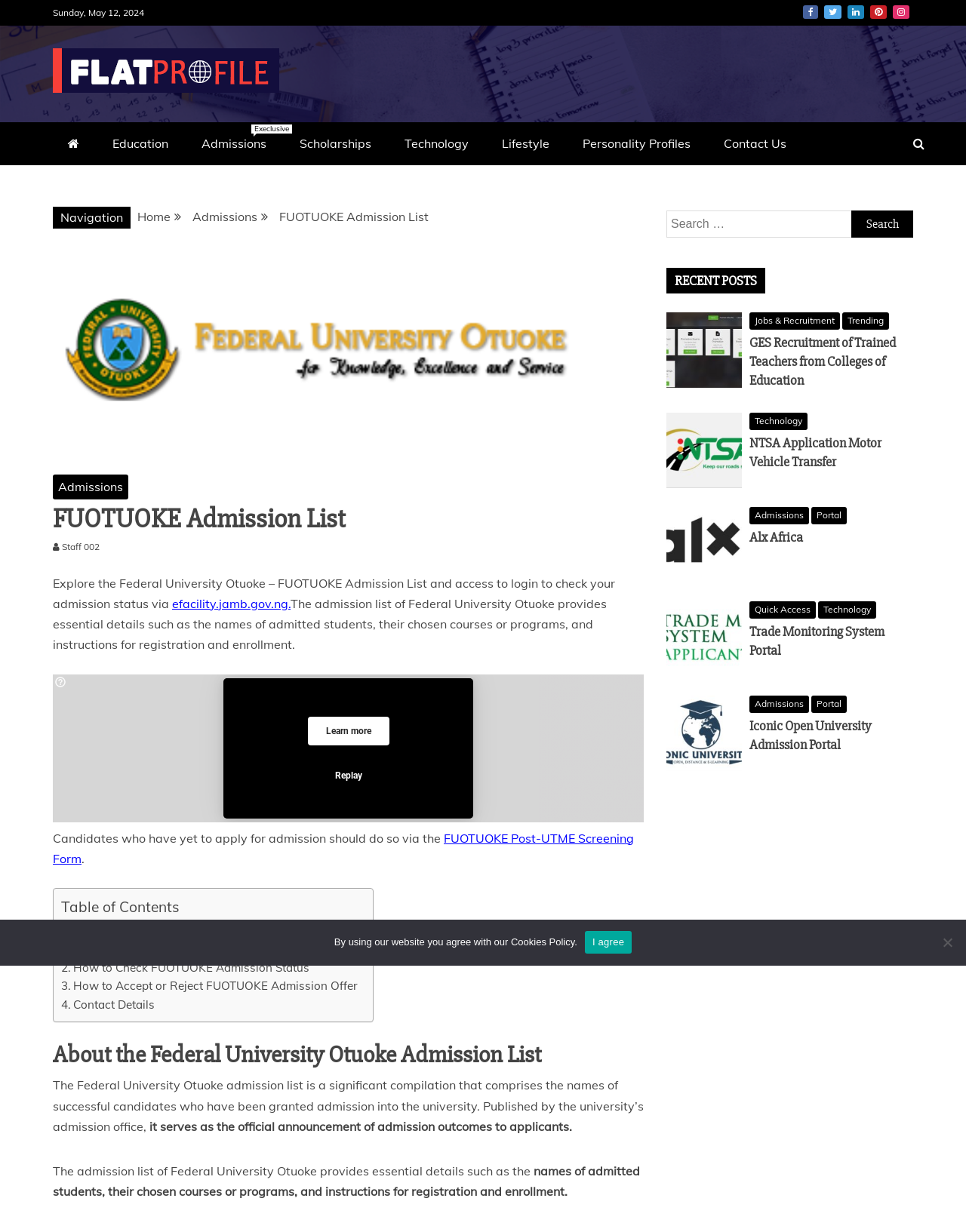Utilize the information from the image to answer the question in detail:
What is the purpose of the Federal University Otuoke admission list?

The Federal University Otuoke admission list serves as the official announcement of admission outcomes to applicants, as stated in the paragraph that explains the purpose of the admission list.